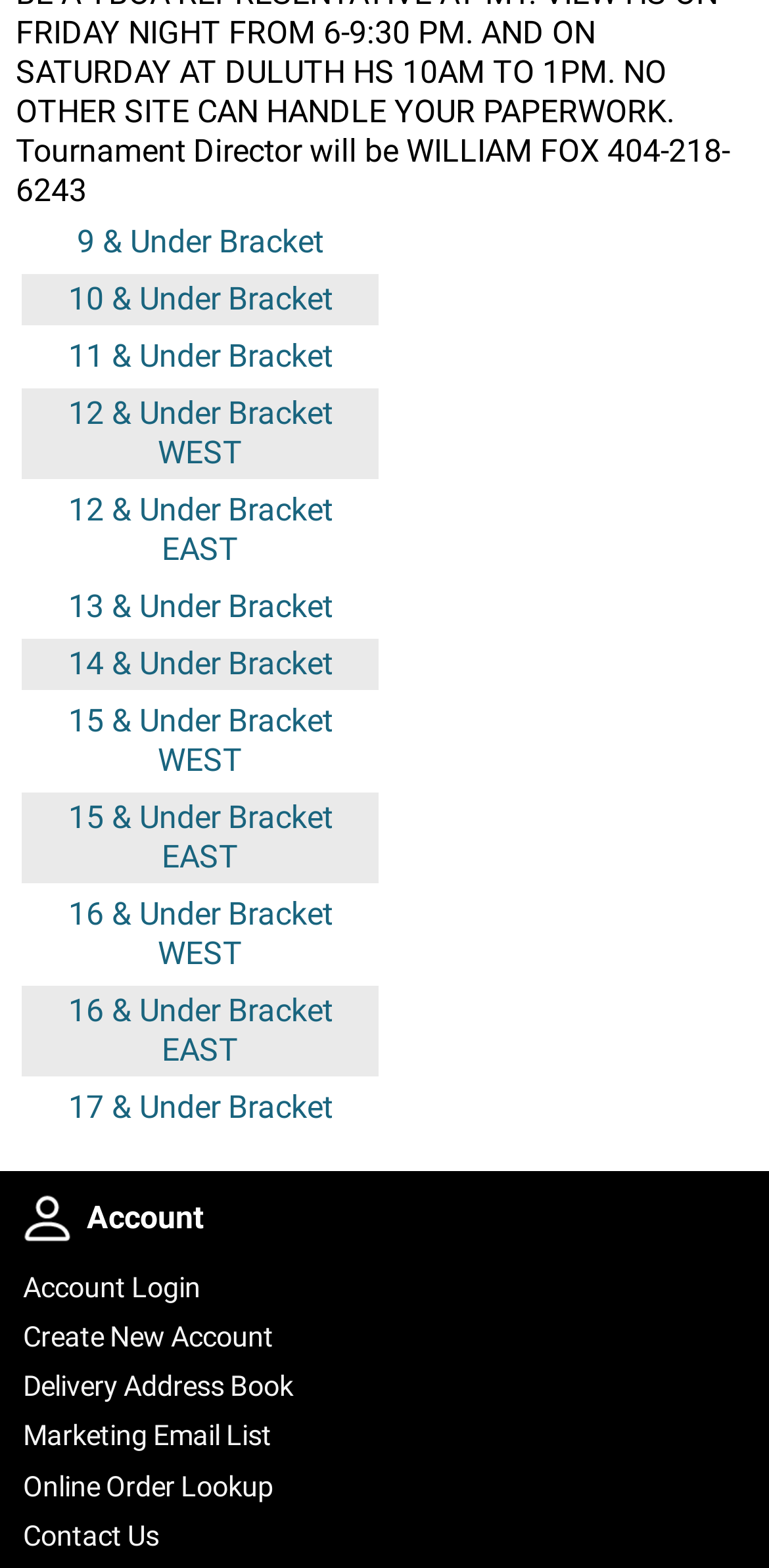Extract the bounding box coordinates for the described element: "Contact Us". The coordinates should be represented as four float numbers between 0 and 1: [left, top, right, bottom].

[0.021, 0.965, 0.906, 0.996]